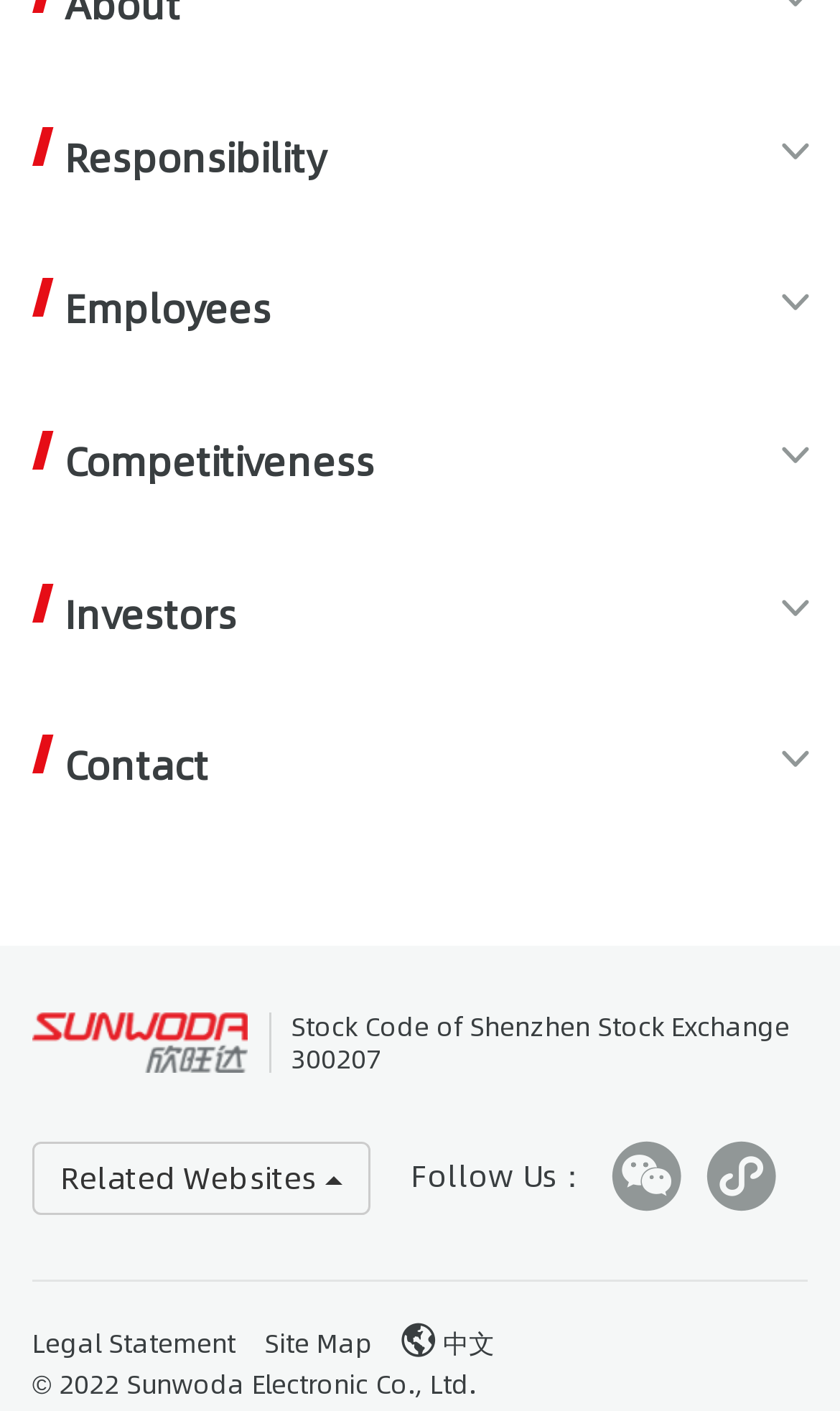Locate the bounding box coordinates of the element you need to click to accomplish the task described by this instruction: "Click on About Us".

[0.038, 0.054, 1.0, 0.098]